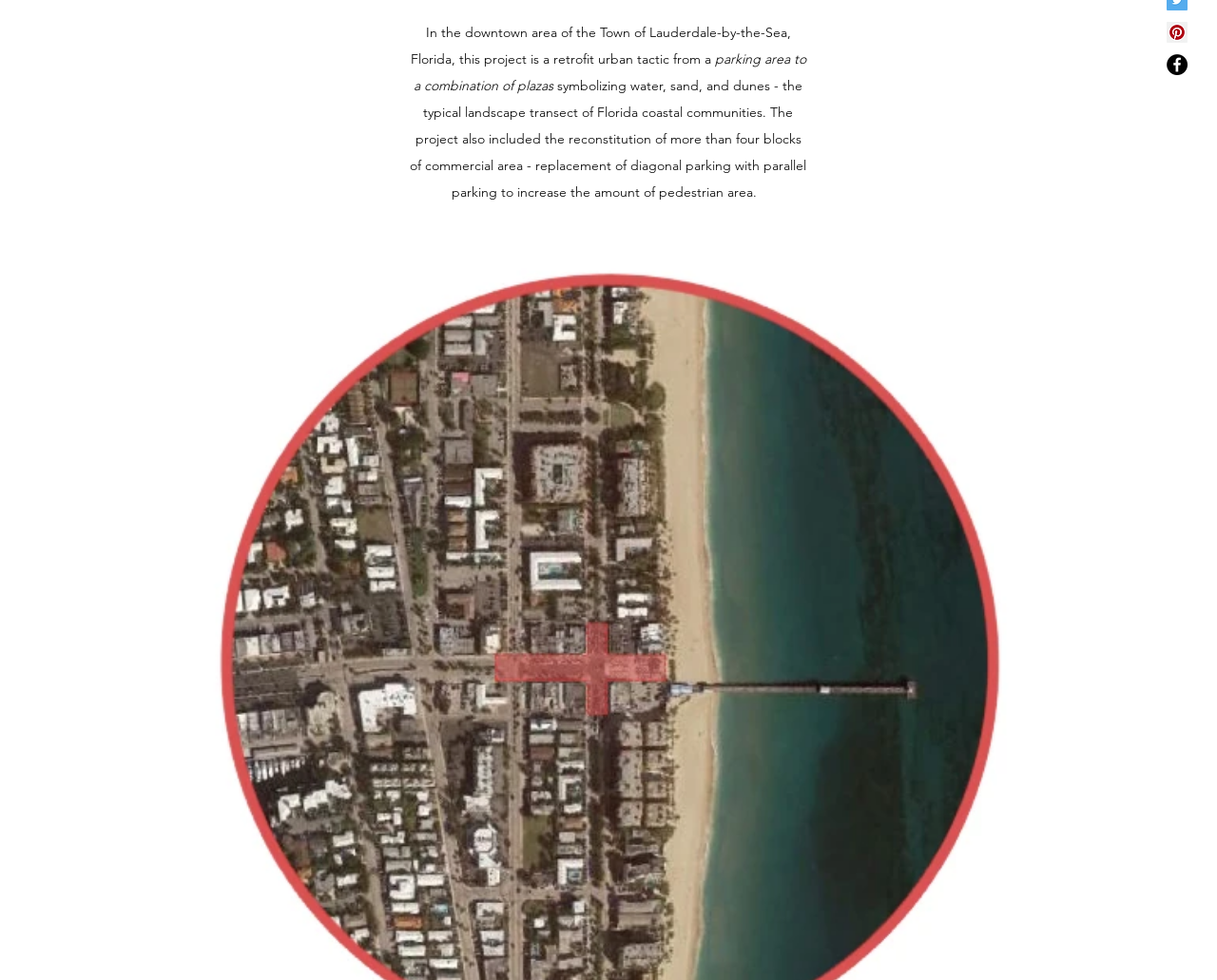Determine the bounding box for the UI element described here: "aria-label="Facebook - Black Circle"".

[0.959, 0.055, 0.976, 0.077]